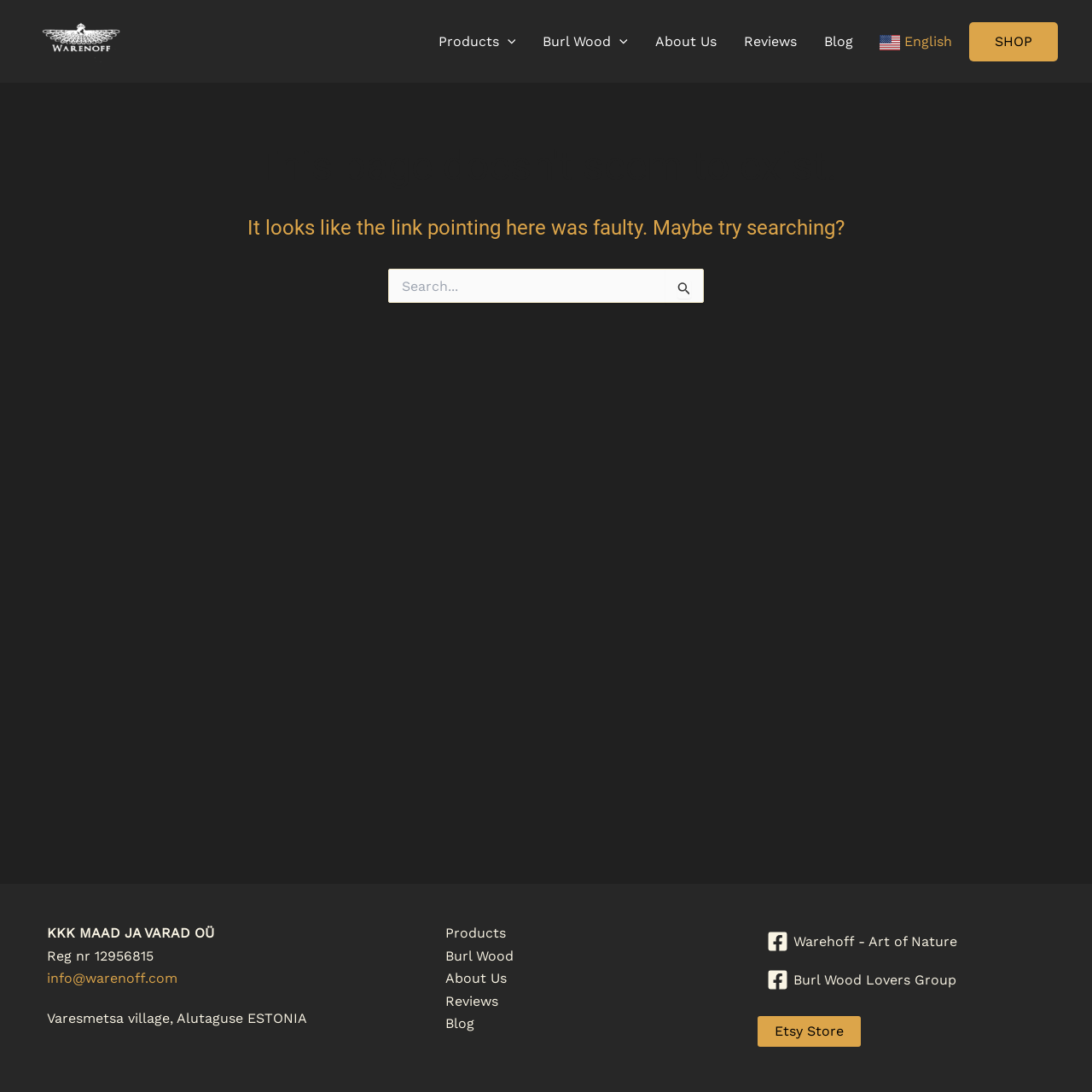What is the purpose of the search bar?
Provide a short answer using one word or a brief phrase based on the image.

To search for something